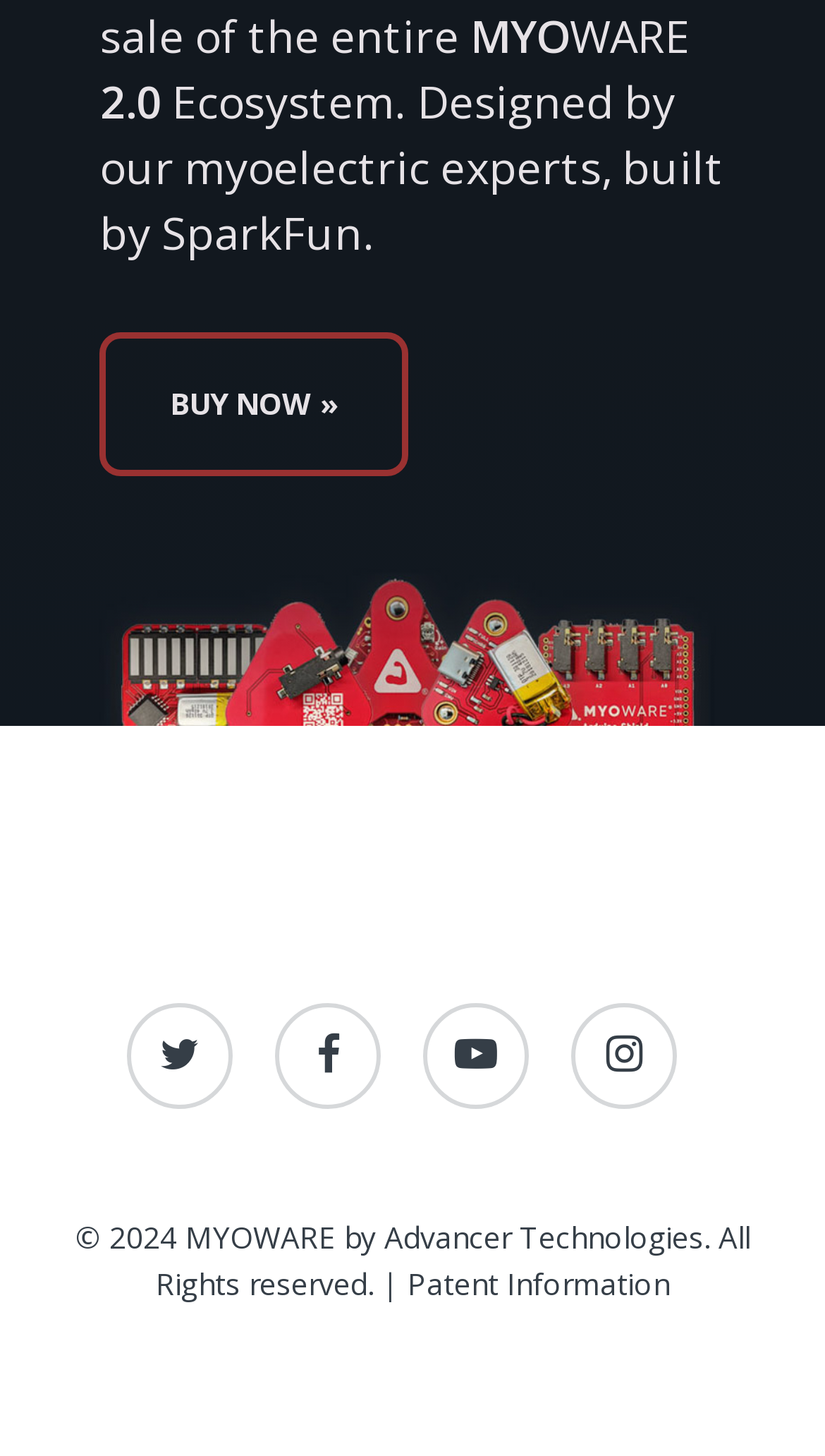What type of information is provided by the 'Patent Information' link?
Could you please answer the question thoroughly and with as much detail as possible?

The 'Patent Information' link is likely provided to give users access to details about the patents related to the product or technology. The link's location and text suggest that it is a resource for users who want to learn more about the intellectual property behind the product.